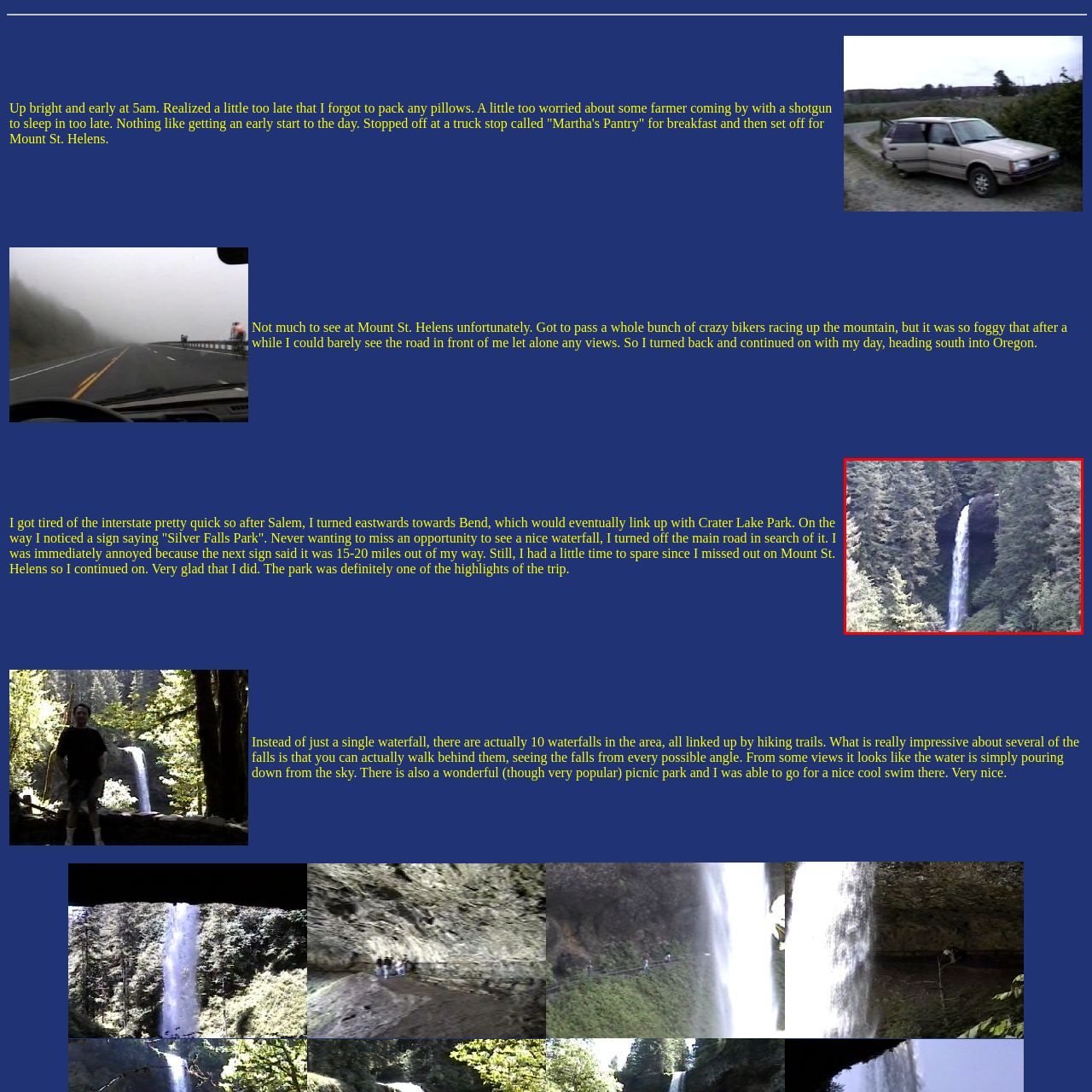Pay attention to the image encased in the red boundary and reply to the question using a single word or phrase:
Where is the waterfall likely located?

Pacific Northwest